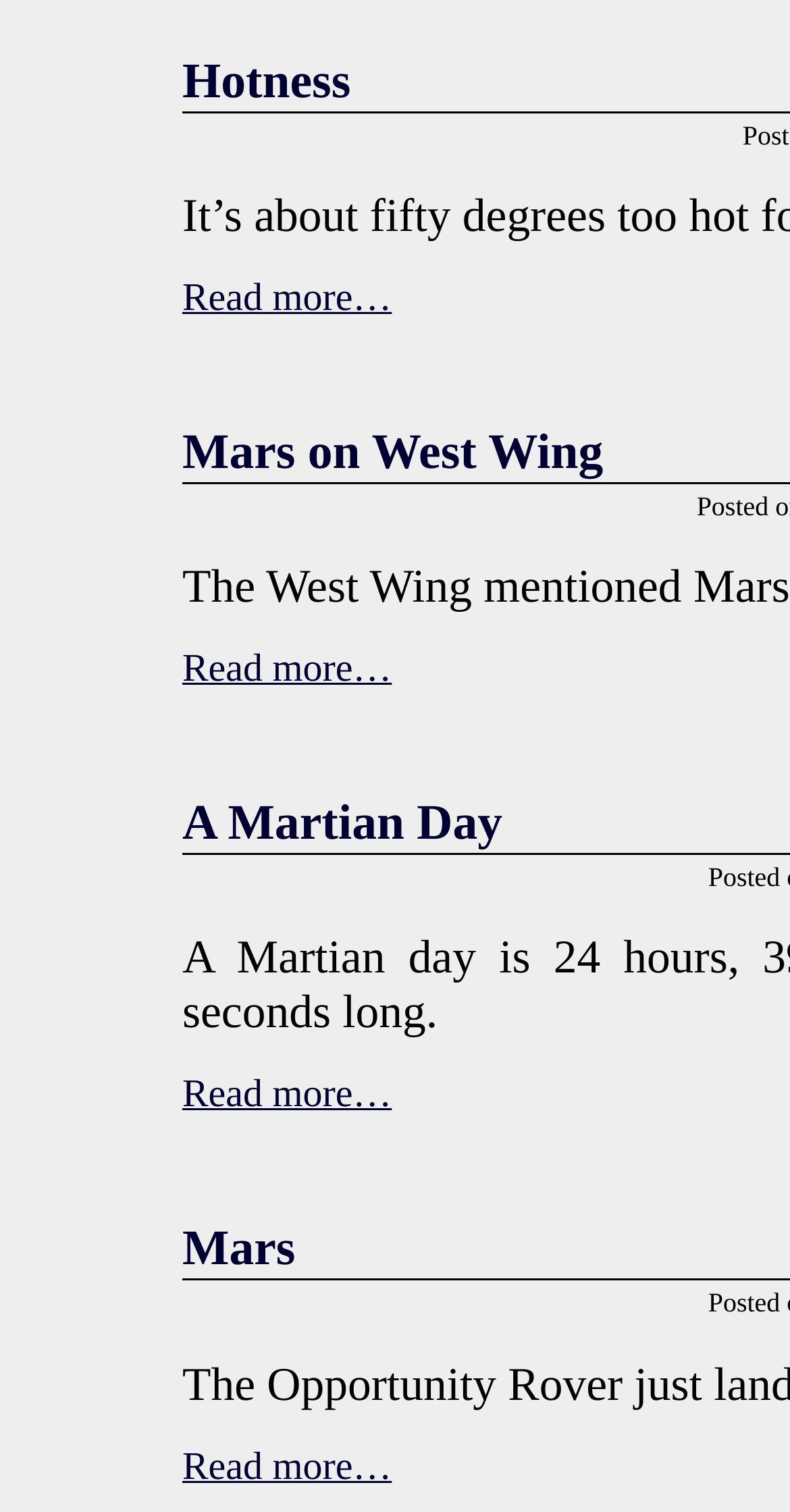Identify the bounding box coordinates of the region that needs to be clicked to carry out this instruction: "Click on Hotness". Provide these coordinates as four float numbers ranging from 0 to 1, i.e., [left, top, right, bottom].

[0.231, 0.036, 0.444, 0.072]